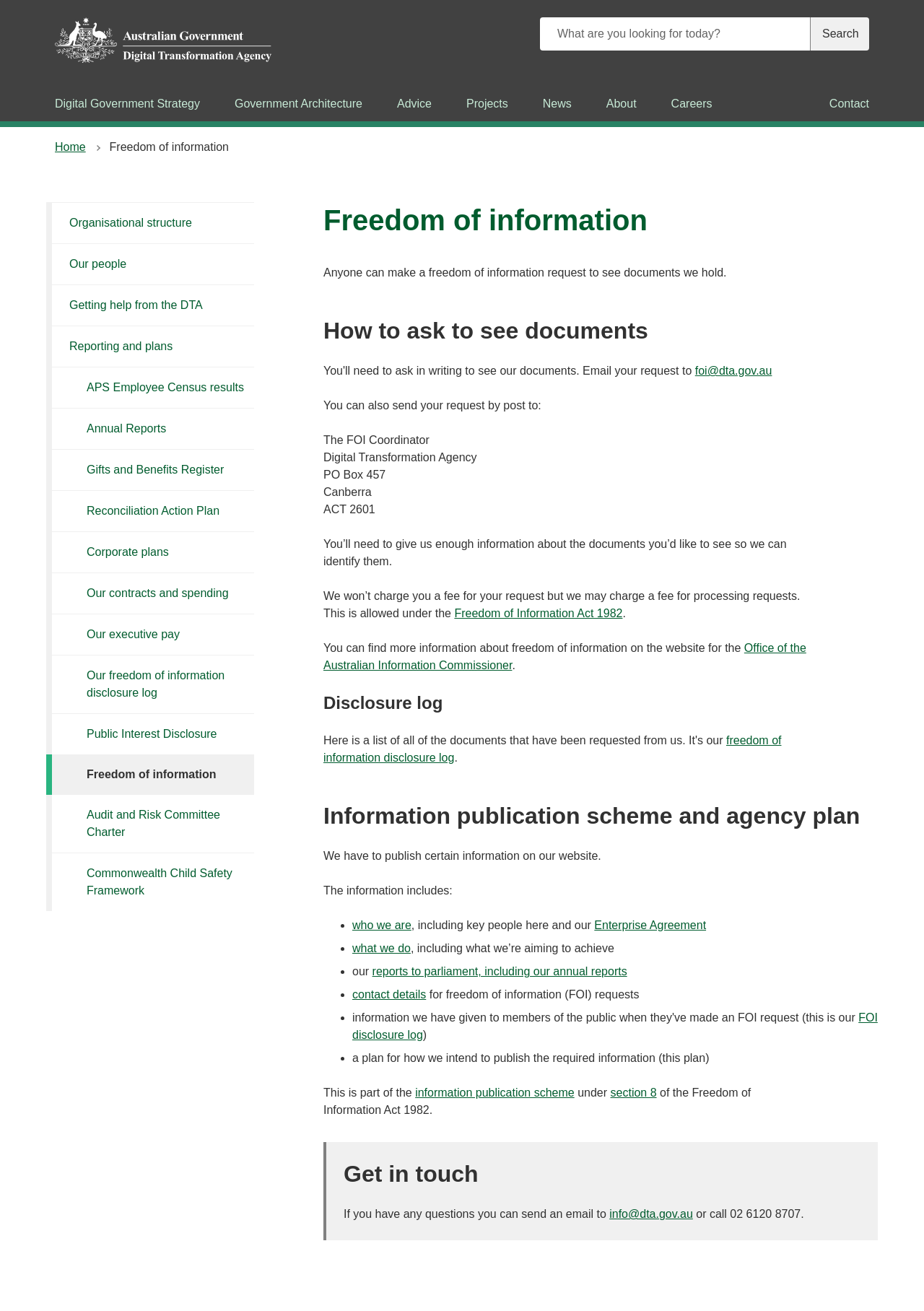What is the name of the act that allows charging a fee for processing requests?
Provide a detailed answer to the question using information from the image.

The webpage mentions that the agency may charge a fee for processing requests, which is allowed under the Freedom of Information Act 1982.